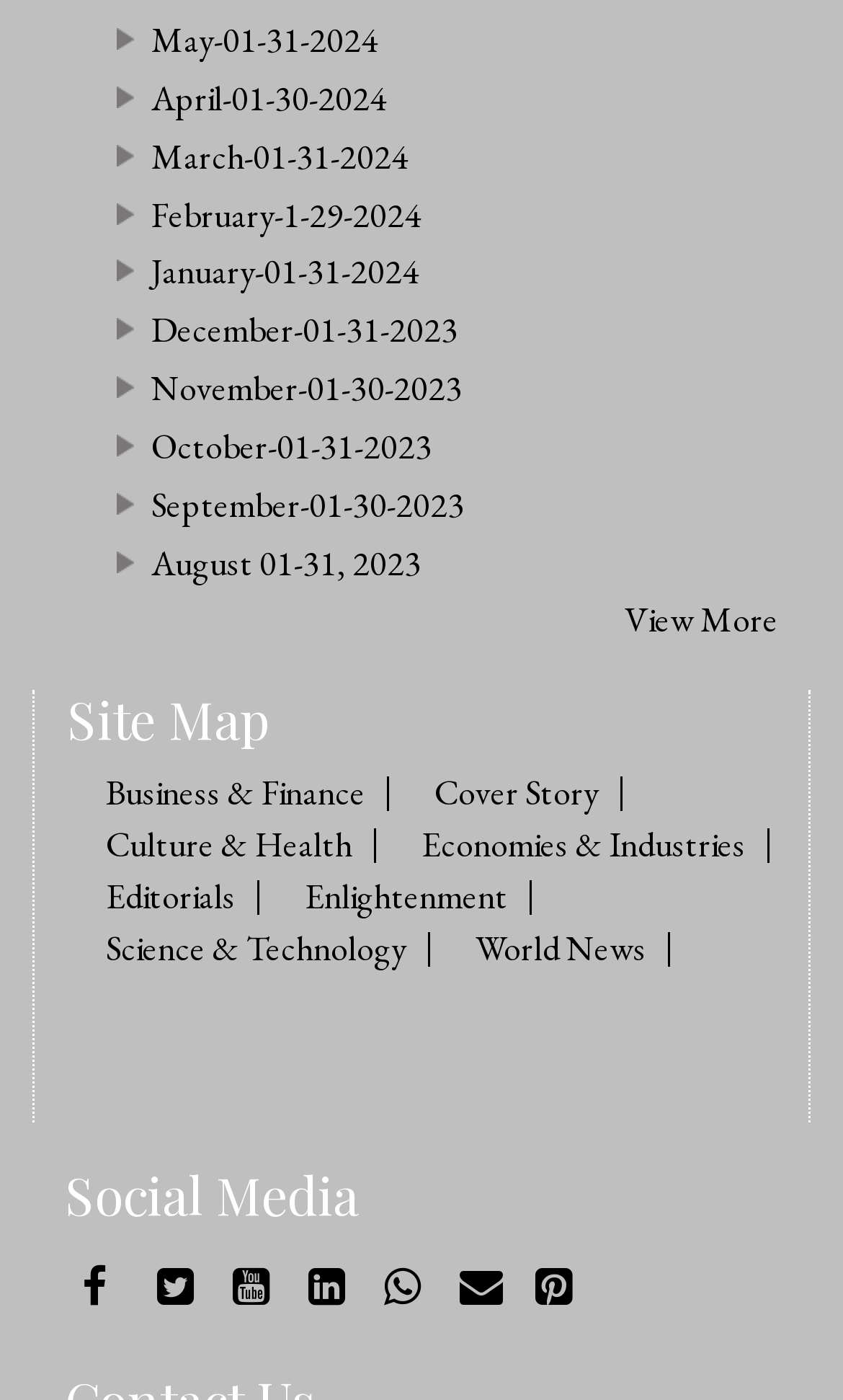How many social media links are there?
From the screenshot, provide a brief answer in one word or phrase.

6